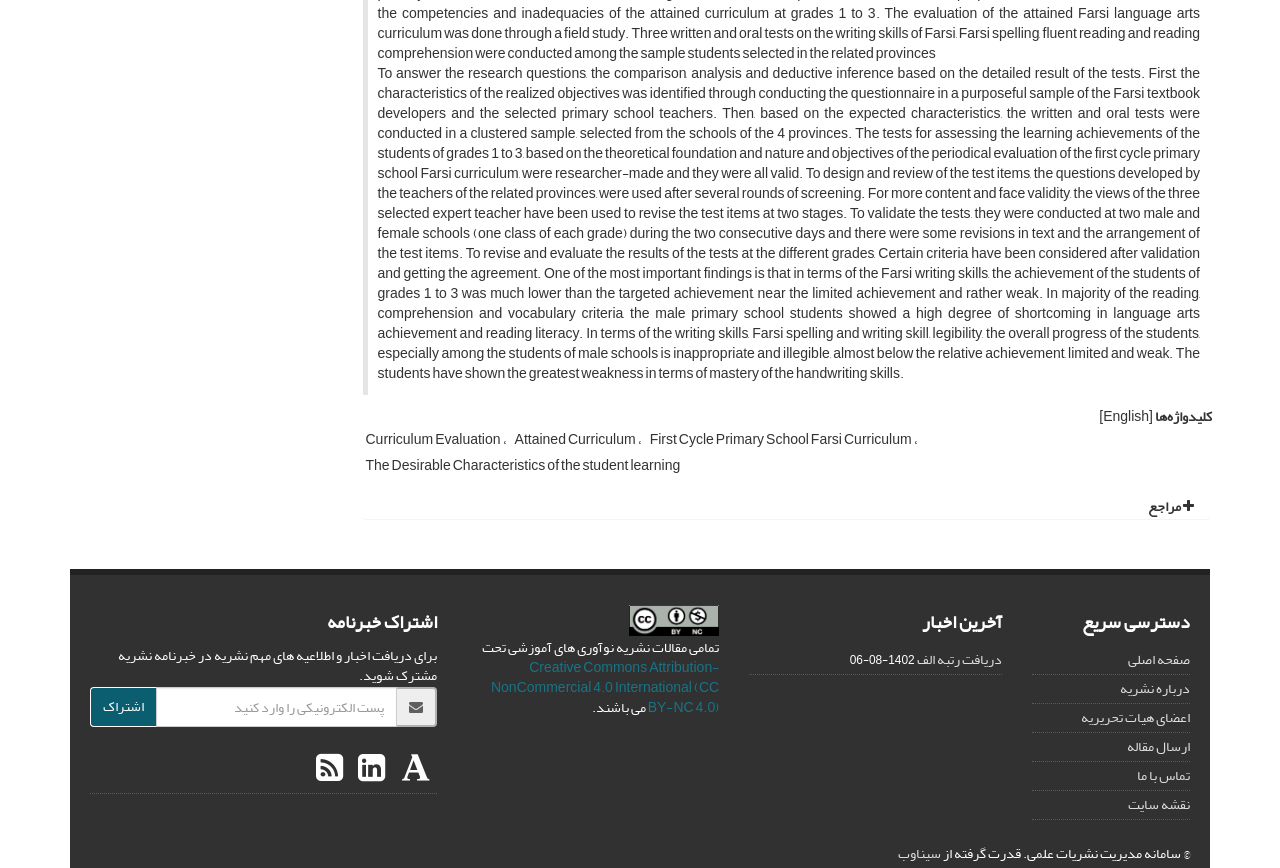Identify the bounding box coordinates for the UI element described as: "اعضای هیات تحریریه". The coordinates should be provided as four floats between 0 and 1: [left, top, right, bottom].

[0.845, 0.811, 0.93, 0.842]